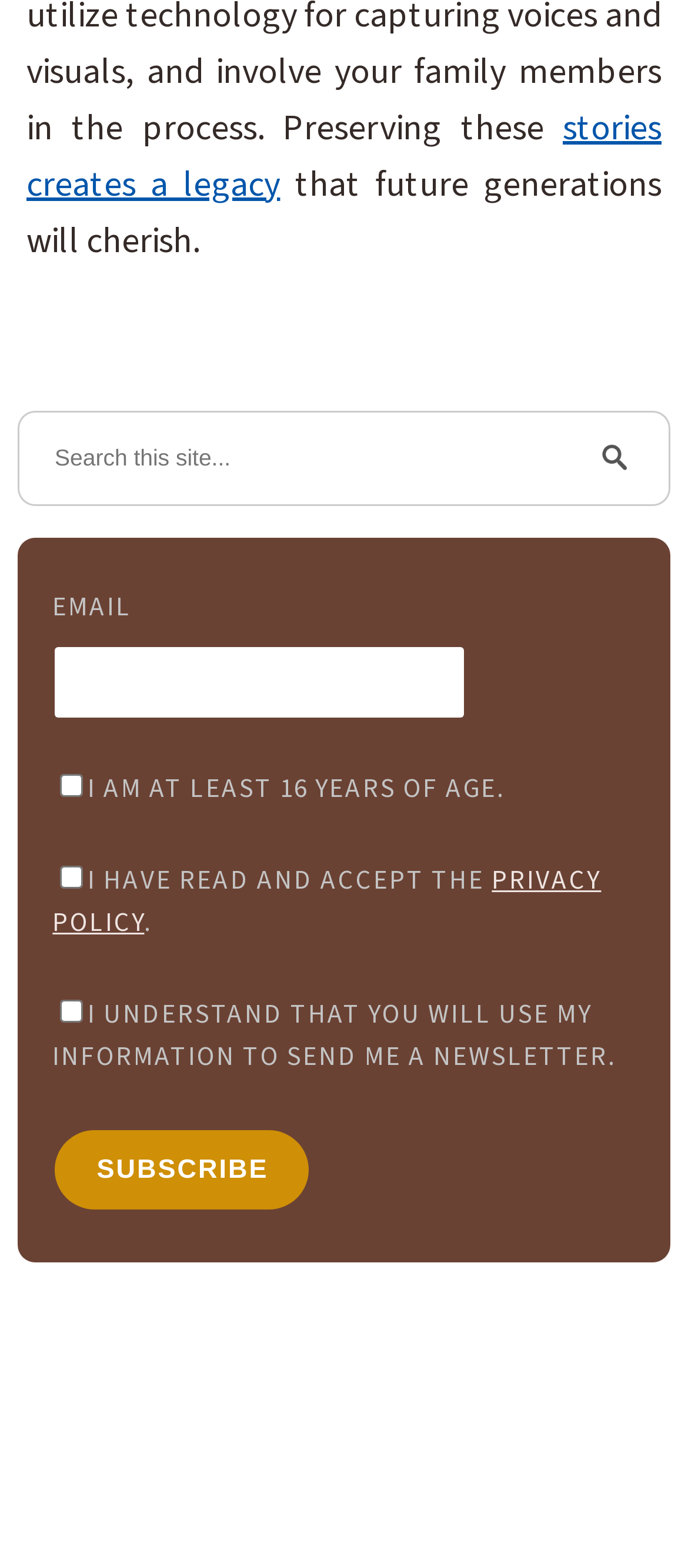Please answer the following question using a single word or phrase: 
What is required to subscribe to the newsletter?

Email